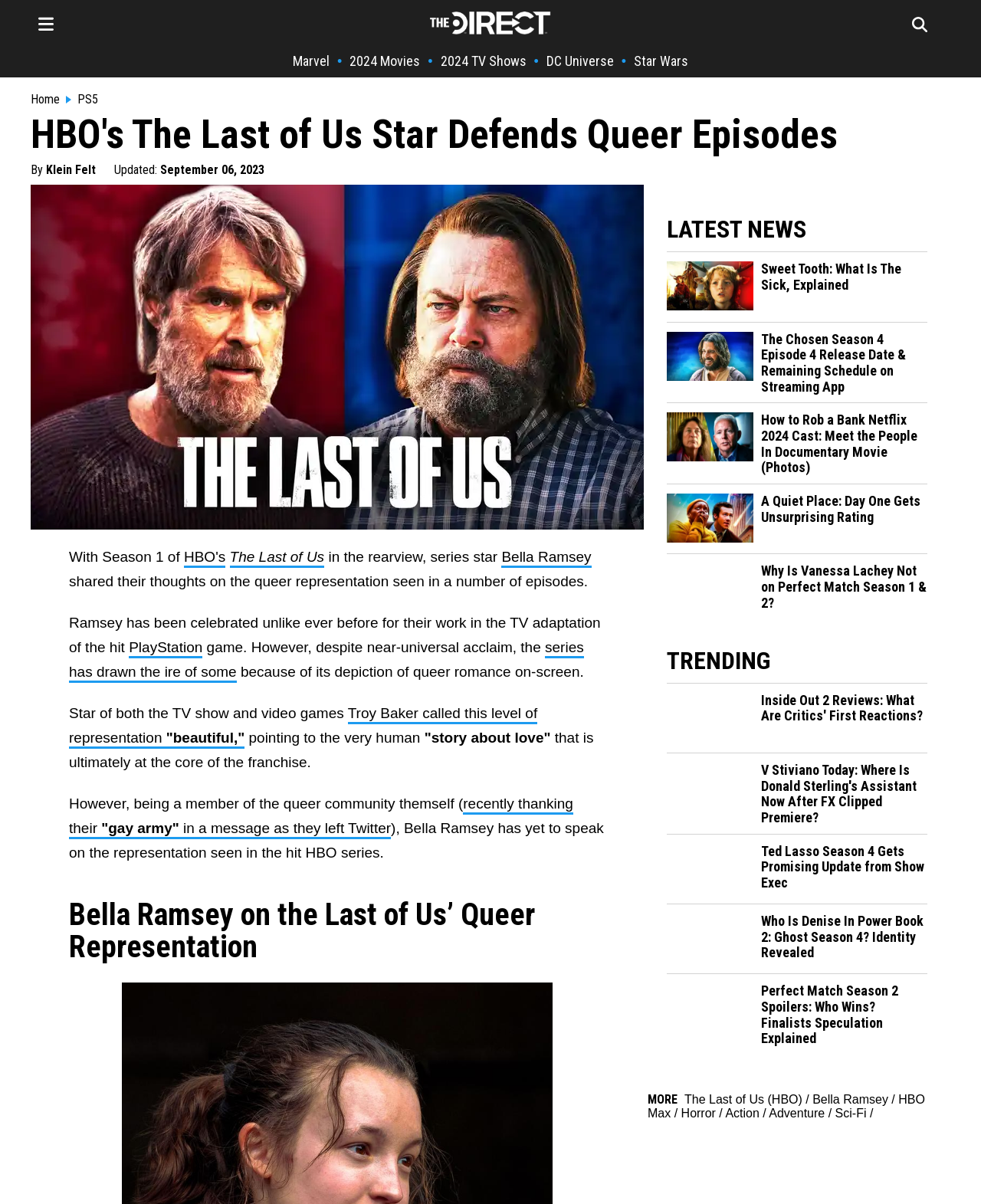Identify the bounding box coordinates for the region of the element that should be clicked to carry out the instruction: "Click on the 'Marvel' link". The bounding box coordinates should be four float numbers between 0 and 1, i.e., [left, top, right, bottom].

[0.298, 0.044, 0.336, 0.057]